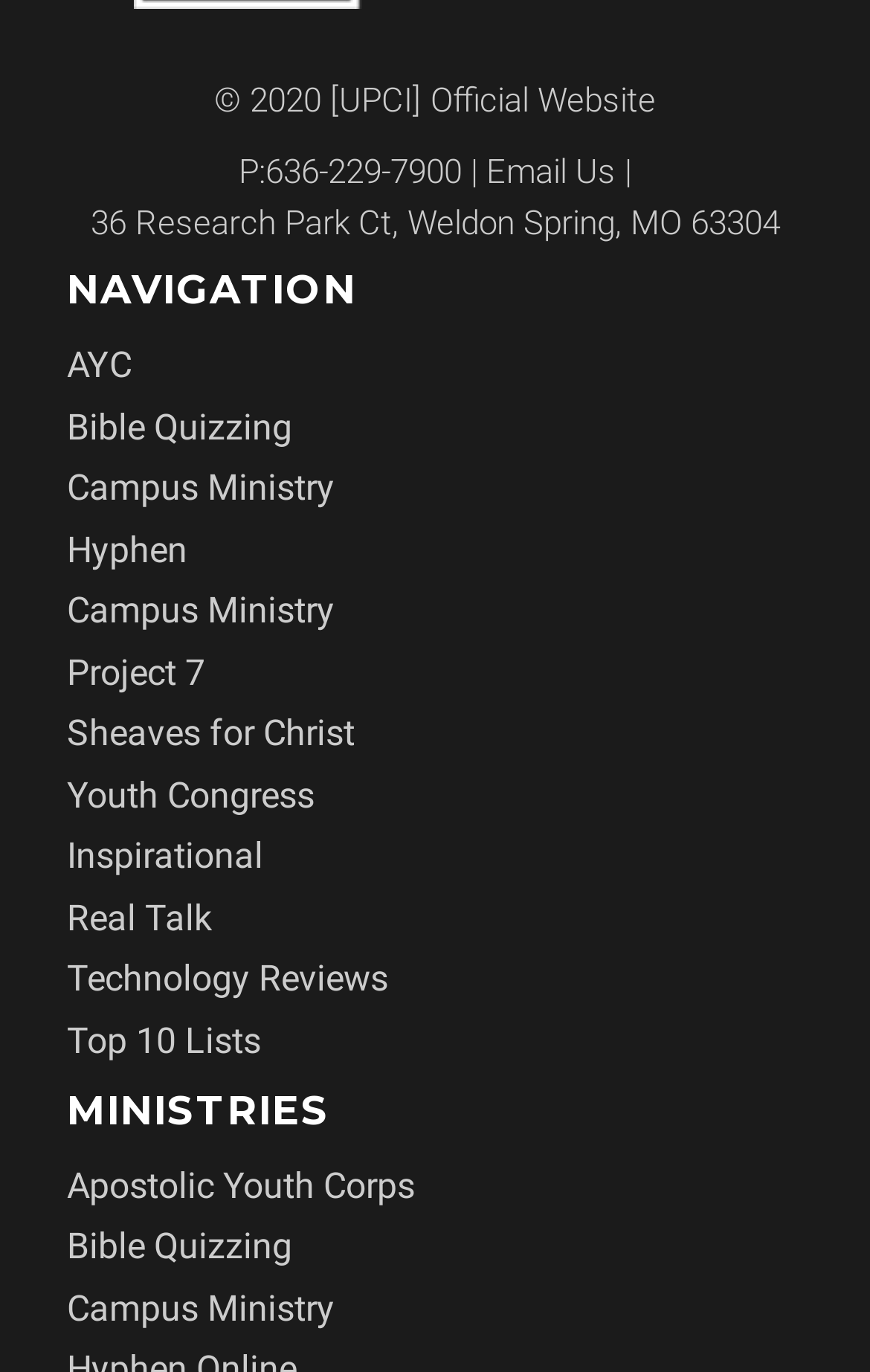Based on the element description Real Talk, identify the bounding box of the UI element in the given webpage screenshot. The coordinates should be in the format (top-left x, top-left y, bottom-right x, bottom-right y) and must be between 0 and 1.

[0.077, 0.653, 0.244, 0.684]